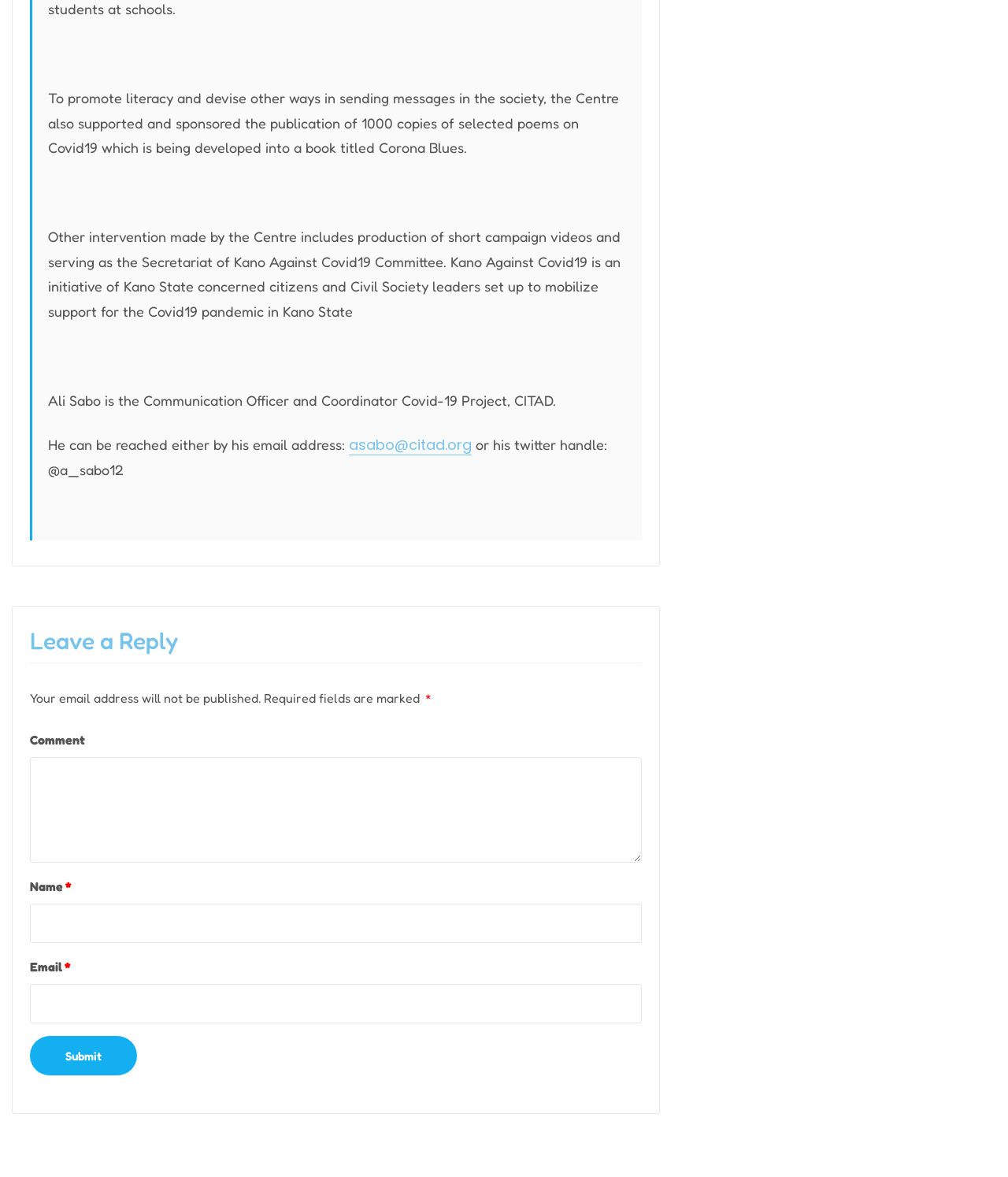What are the required fields in the comment section?
Give a thorough and detailed response to the question.

The required fields are marked with an asterisk (*) symbol, and they include the 'Name' and 'Email' fields. This indicates that users must fill in these fields in order to submit their comment.